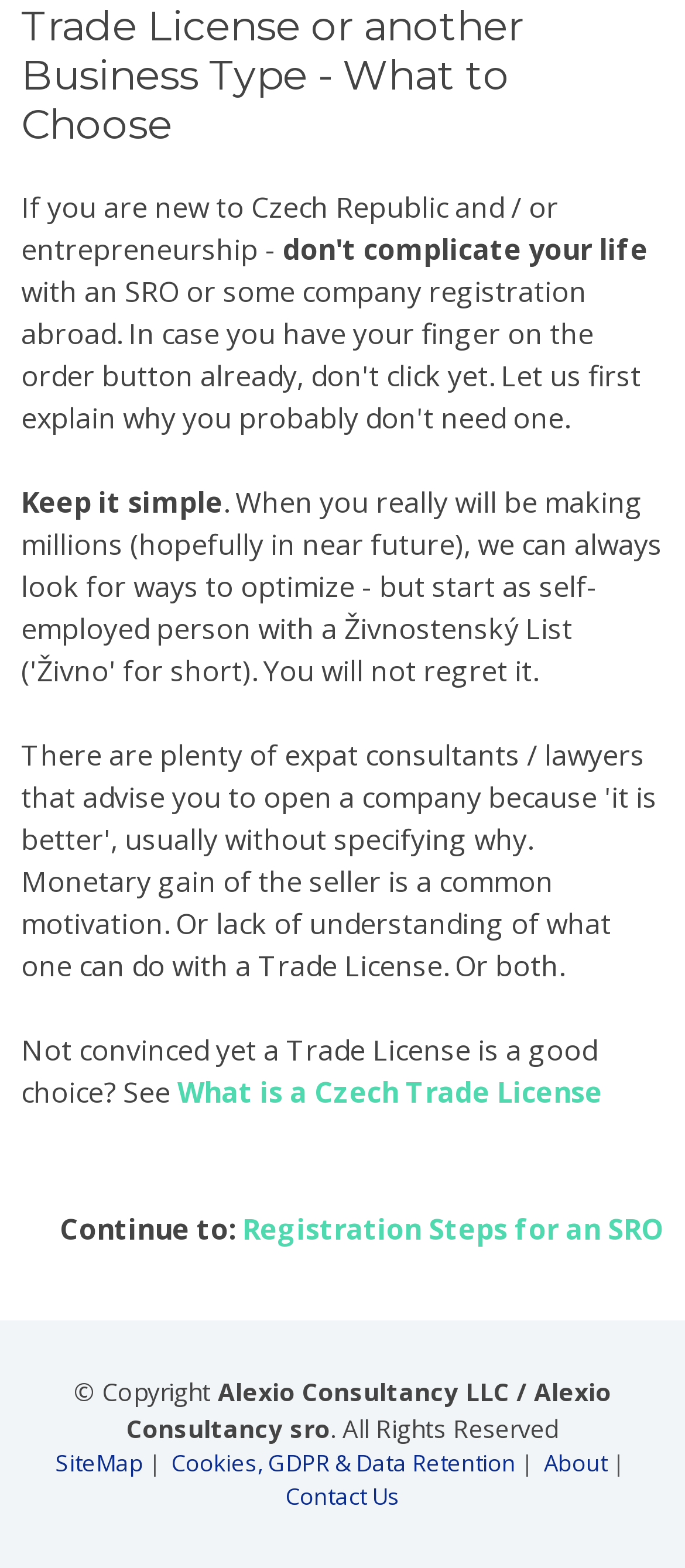What is the purpose of the link 'What is a Czech Trade License'?
Please provide a single word or phrase as your answer based on the screenshot.

To learn about Czech Trade License